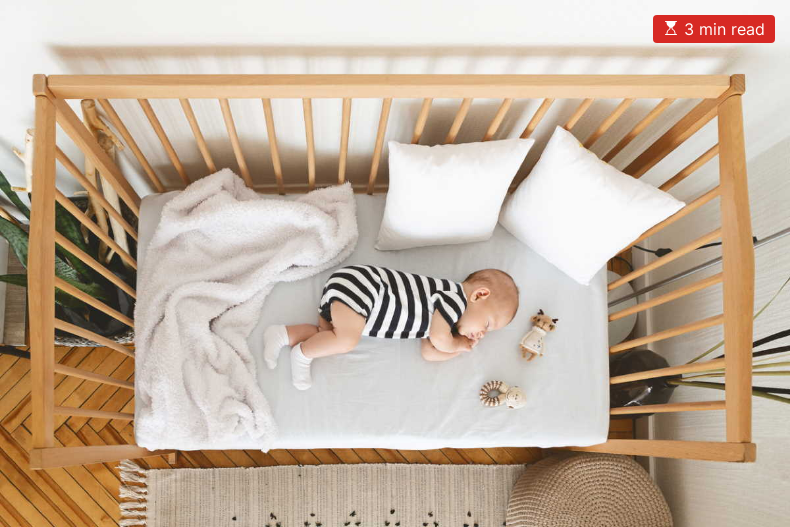What is the color of the mattress?
Answer the question using a single word or phrase, according to the image.

White